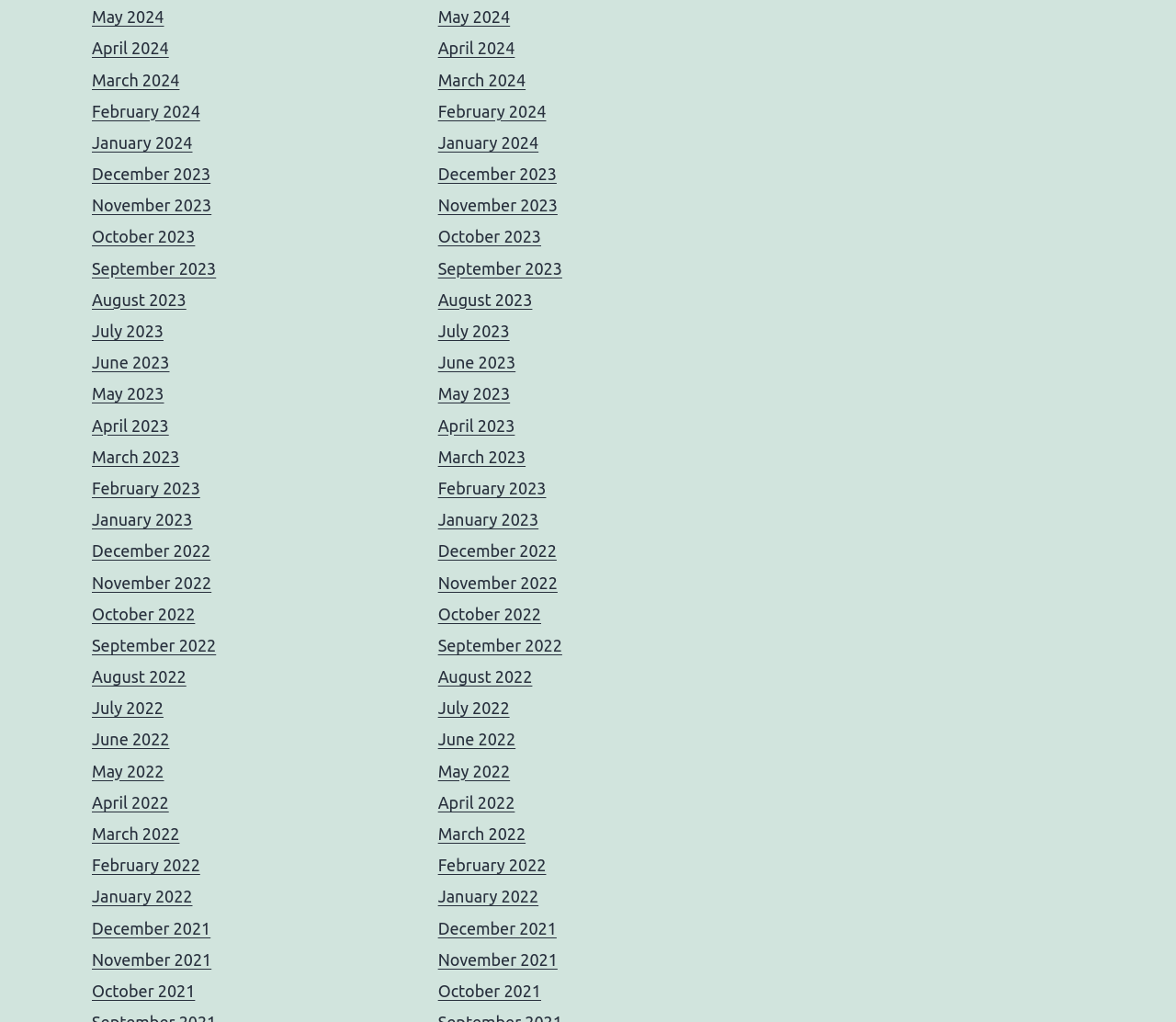Find the bounding box of the UI element described as: "June 2022". The bounding box coordinates should be given as four float values between 0 and 1, i.e., [left, top, right, bottom].

[0.372, 0.714, 0.438, 0.732]